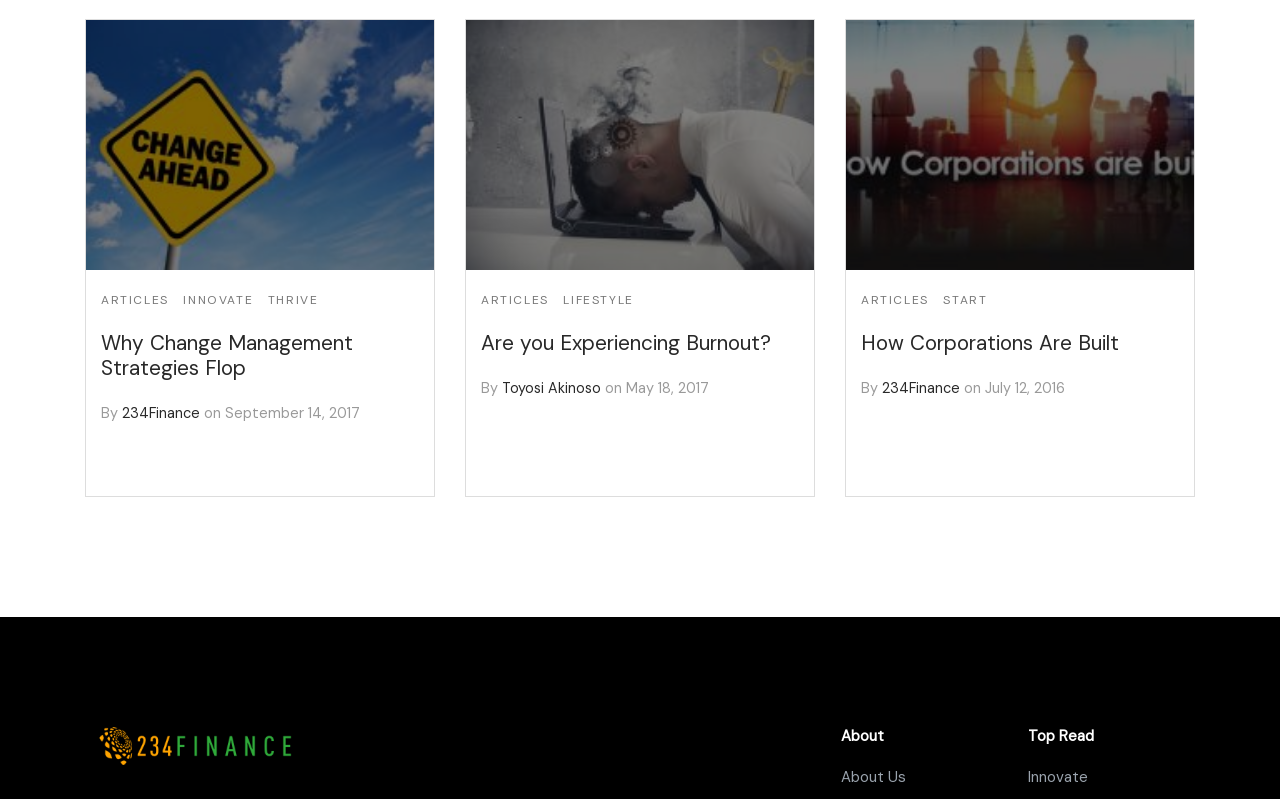What is the date of the third article?
Using the image, provide a concise answer in one word or a short phrase.

July 12, 2016